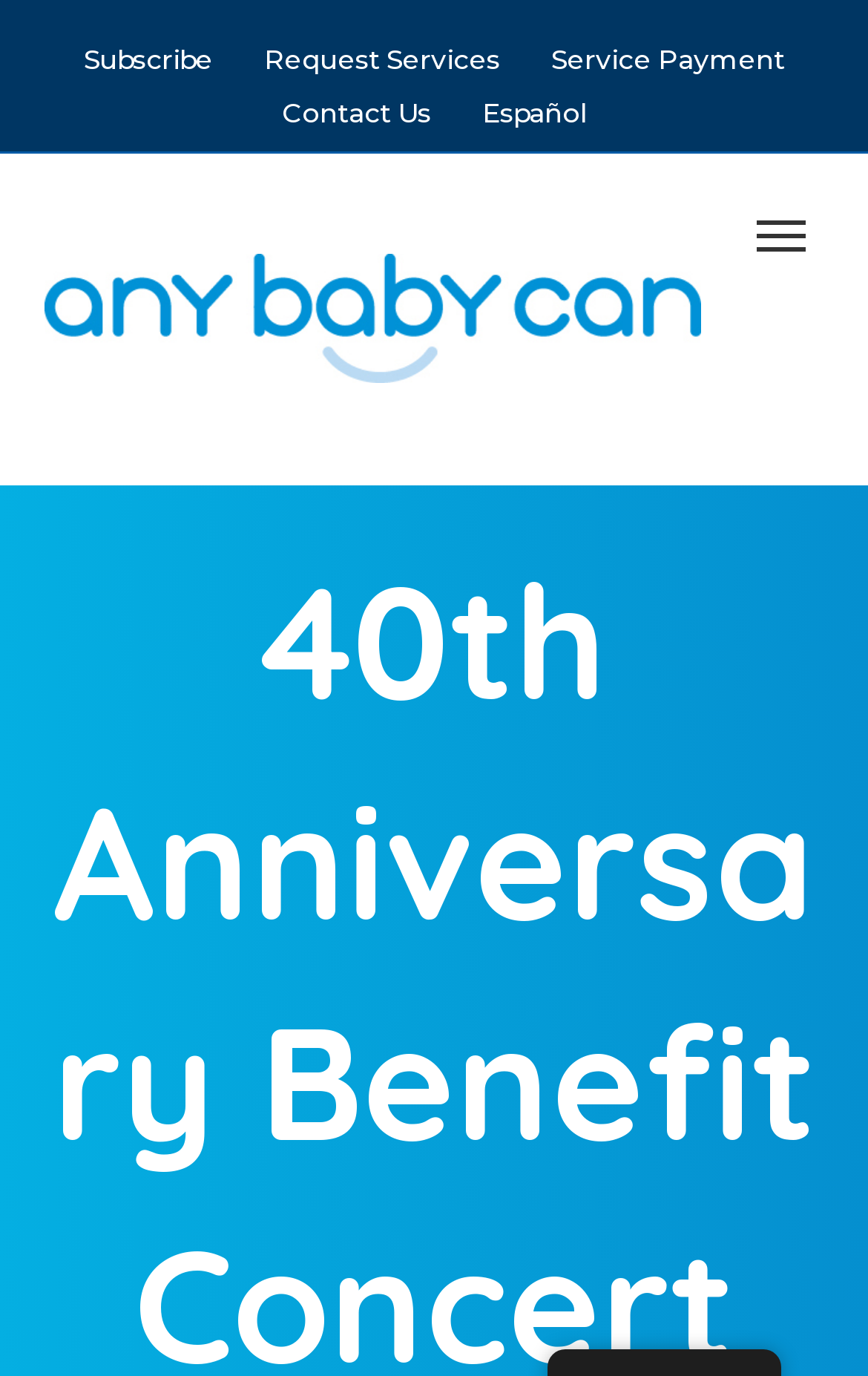Give a short answer using one word or phrase for the question:
Is there an image on the webpage?

Yes